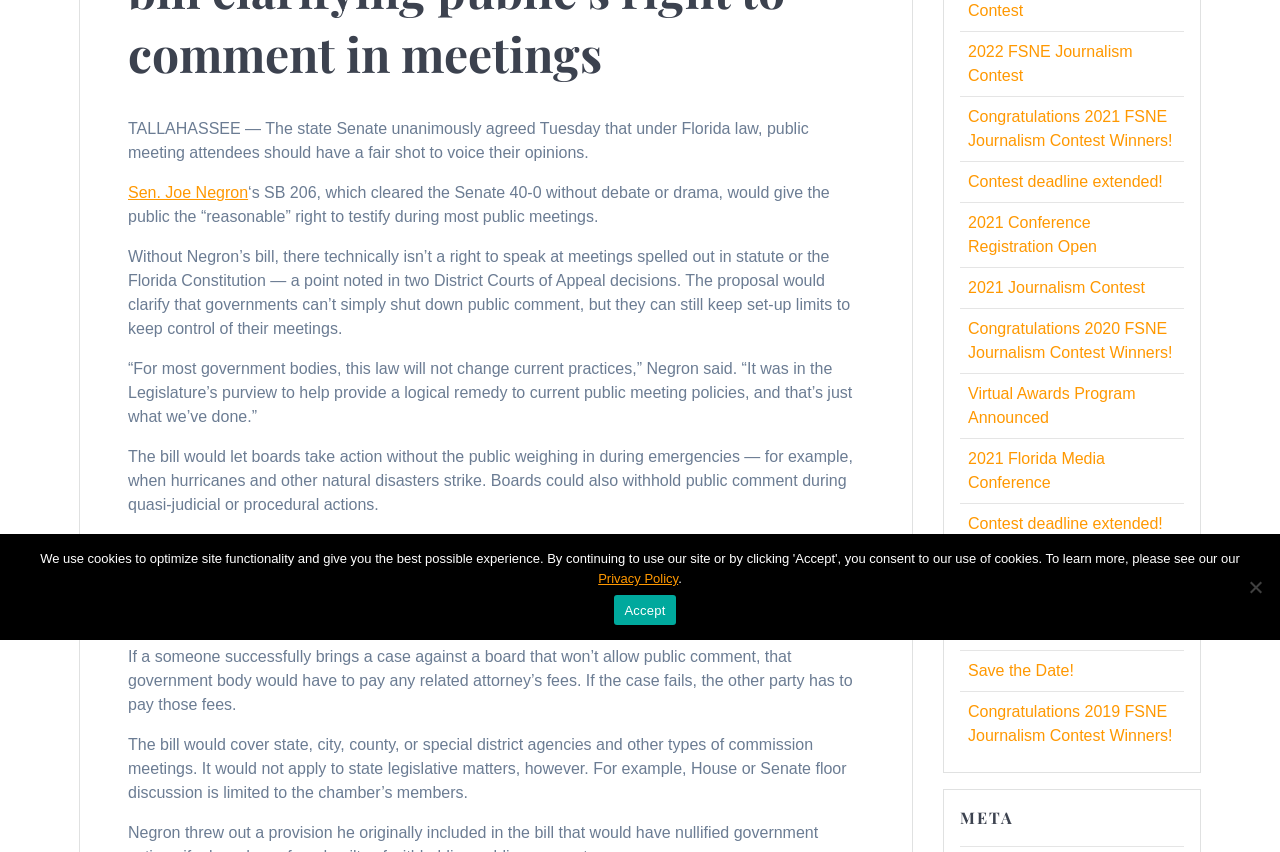Based on the element description: "2022 FSNE Journalism Contest", identify the bounding box coordinates for this UI element. The coordinates must be four float numbers between 0 and 1, listed as [left, top, right, bottom].

[0.756, 0.051, 0.885, 0.099]